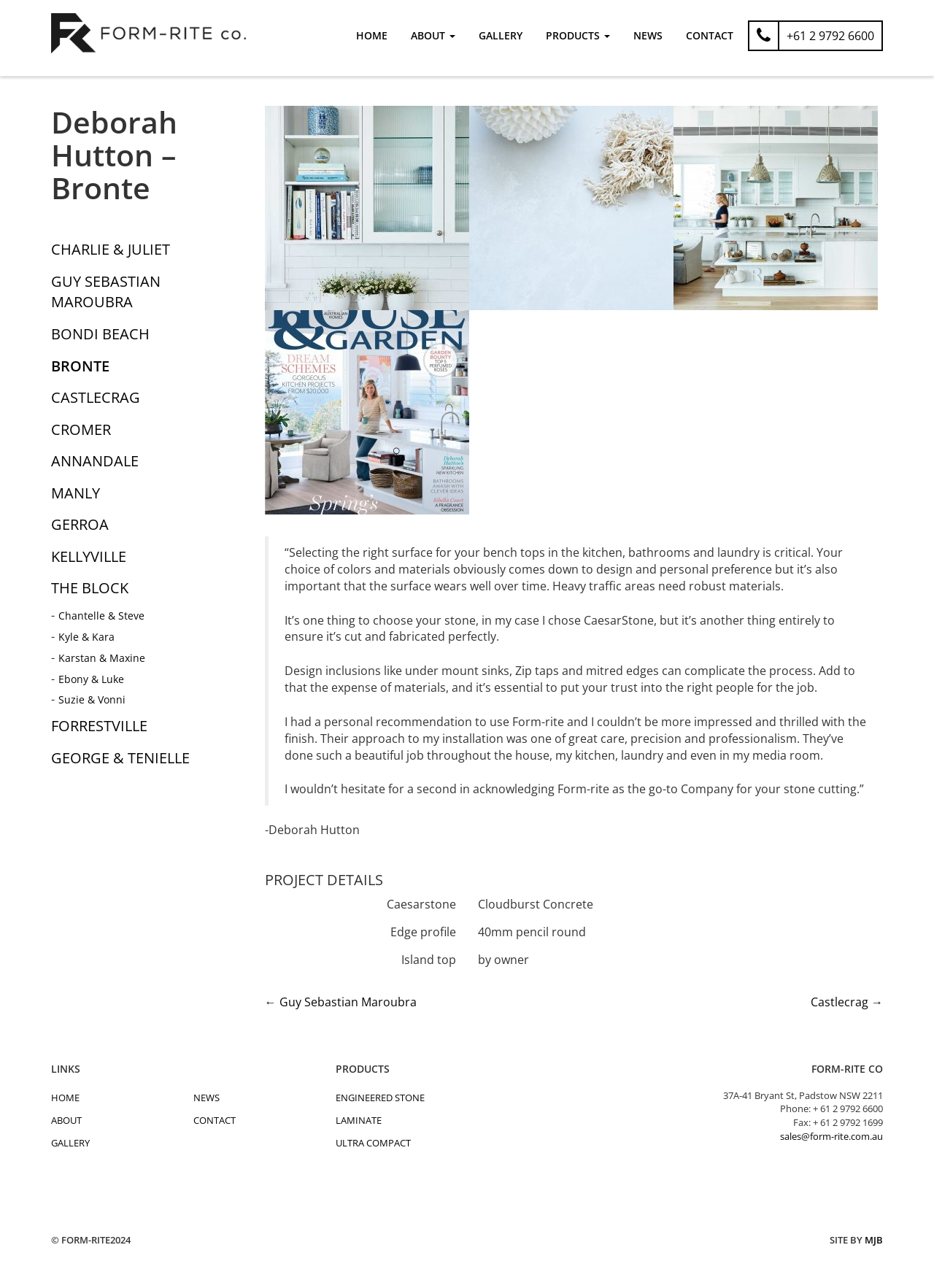Identify the bounding box for the UI element described as: "The Block". Ensure the coordinates are four float numbers between 0 and 1, formatted as [left, top, right, bottom].

[0.055, 0.446, 0.138, 0.468]